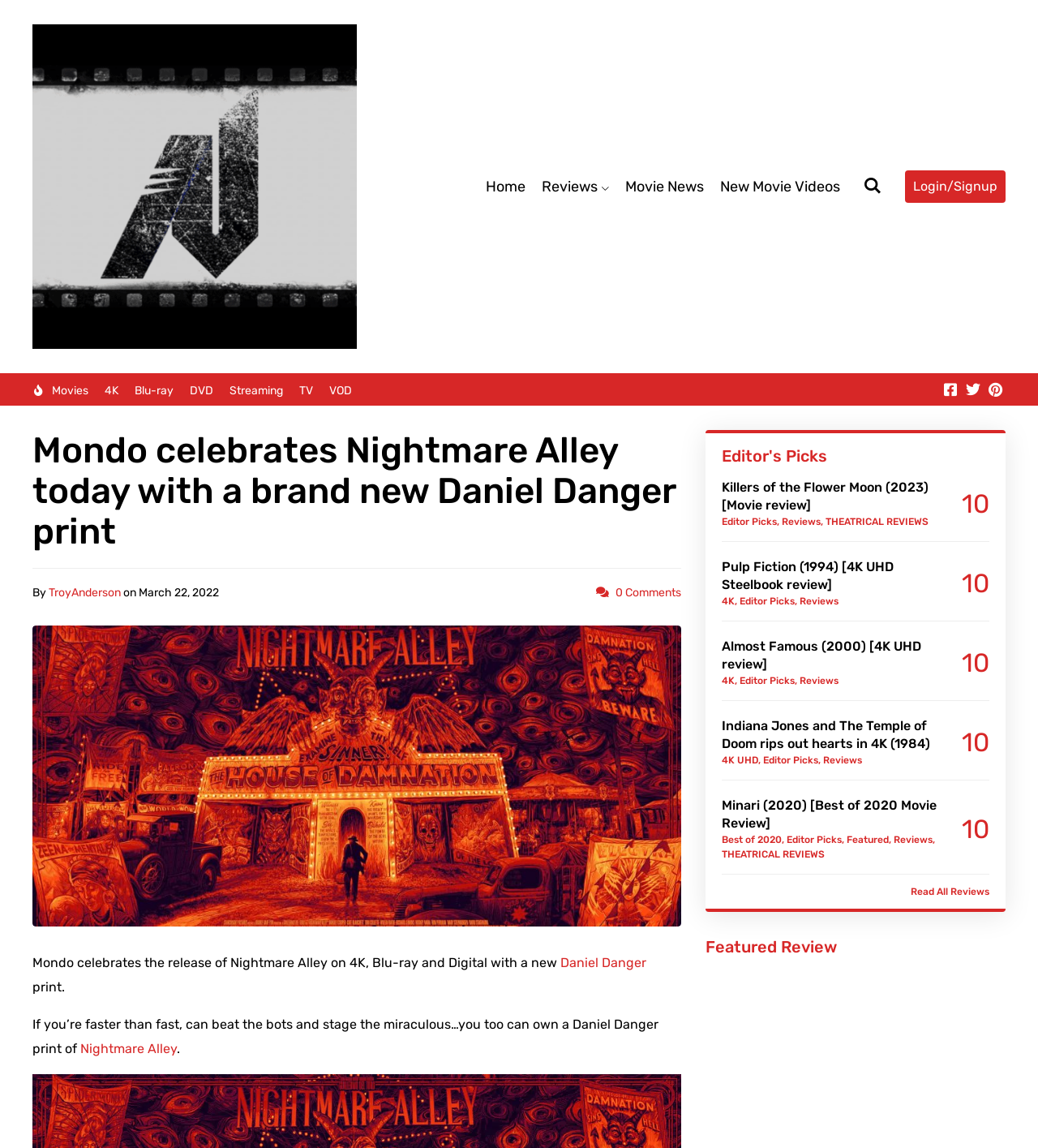Locate the bounding box coordinates of the element to click to perform the following action: 'Check Editor's Picks'. The coordinates should be given as four float values between 0 and 1, in the form of [left, top, right, bottom].

[0.695, 0.388, 0.953, 0.406]